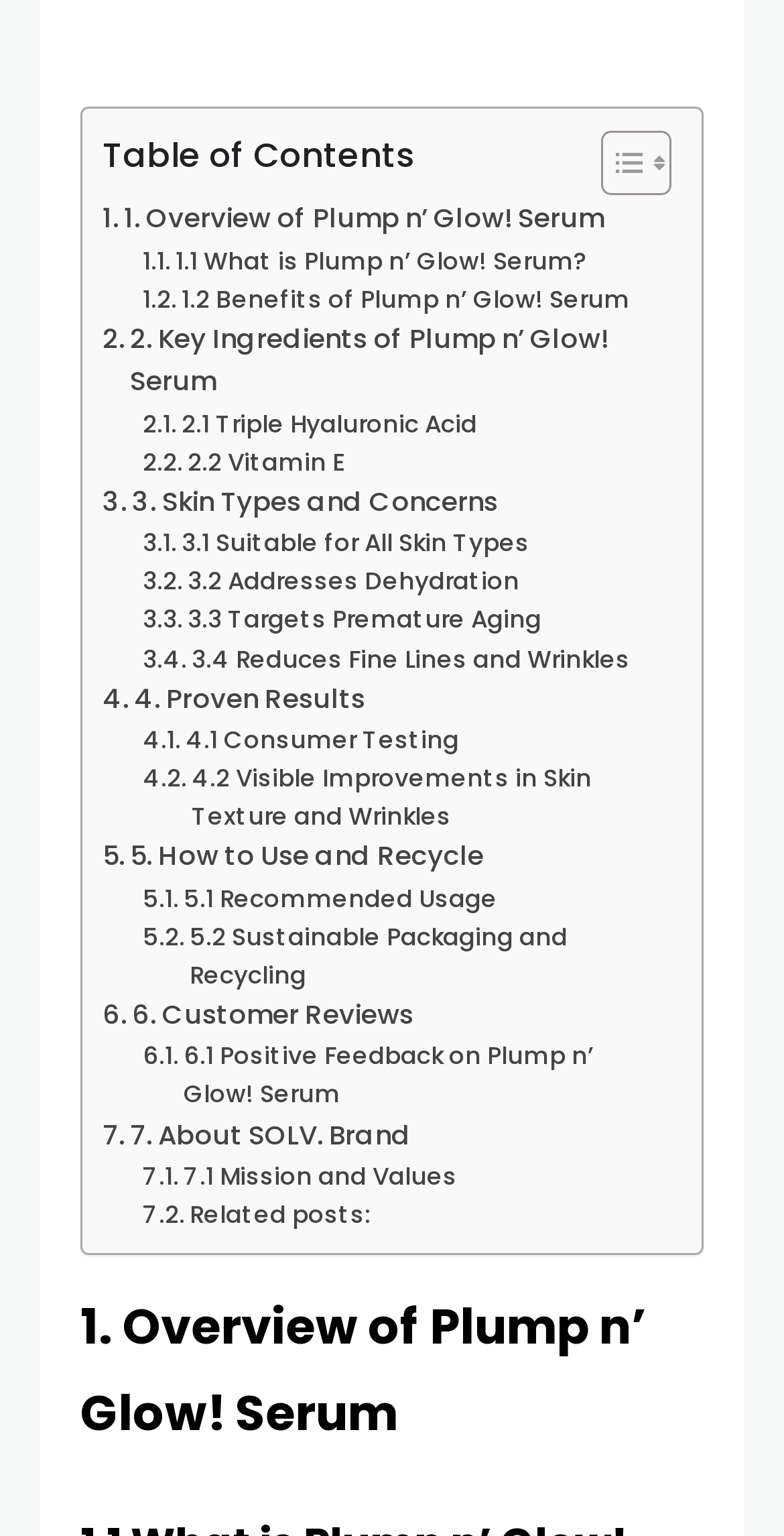Can you find the bounding box coordinates for the element to click on to achieve the instruction: "Read about SOLV. Brand"?

[0.131, 0.725, 0.525, 0.753]